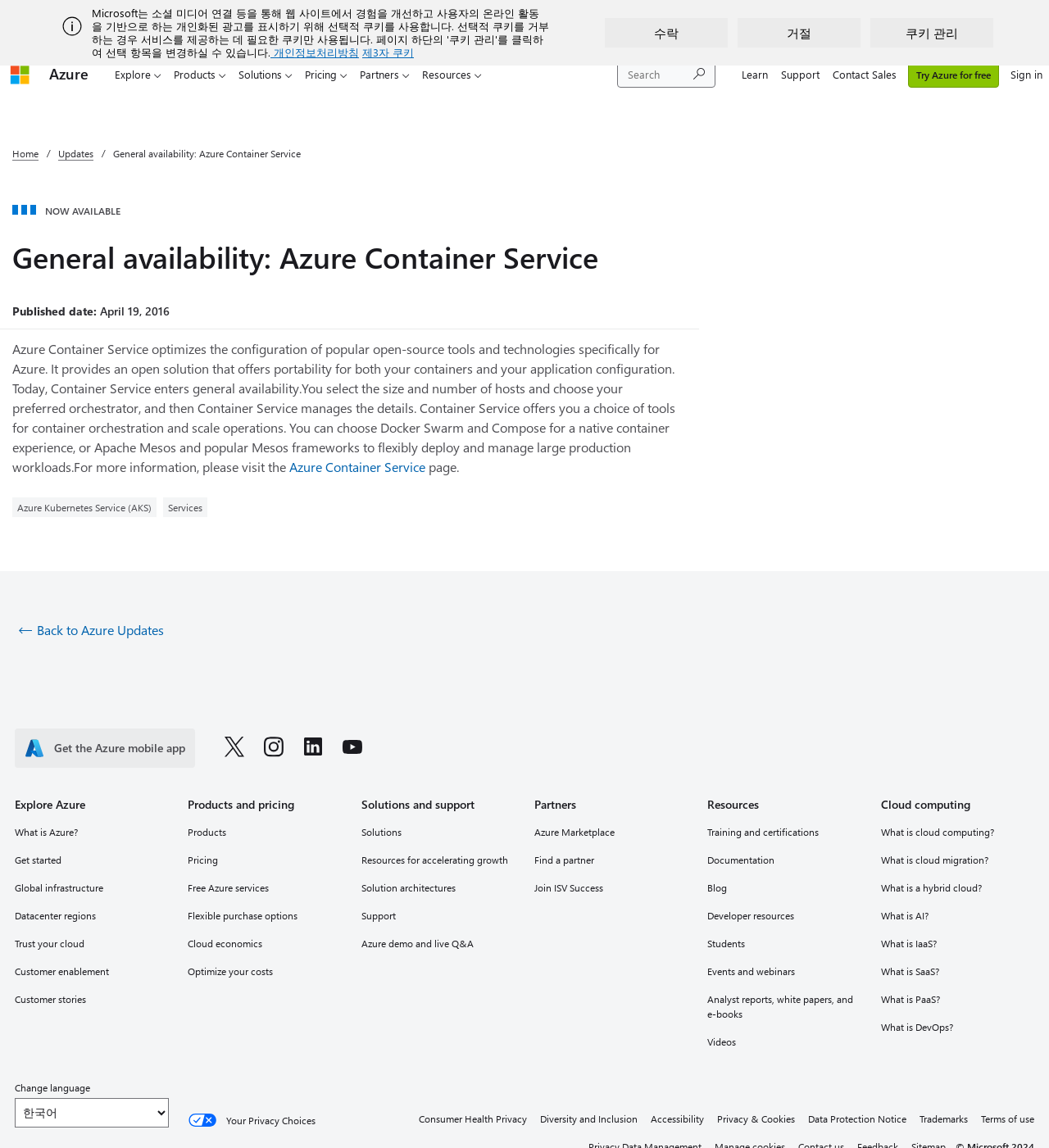Generate the text of the webpage's primary heading.

General availability: Azure Container Service